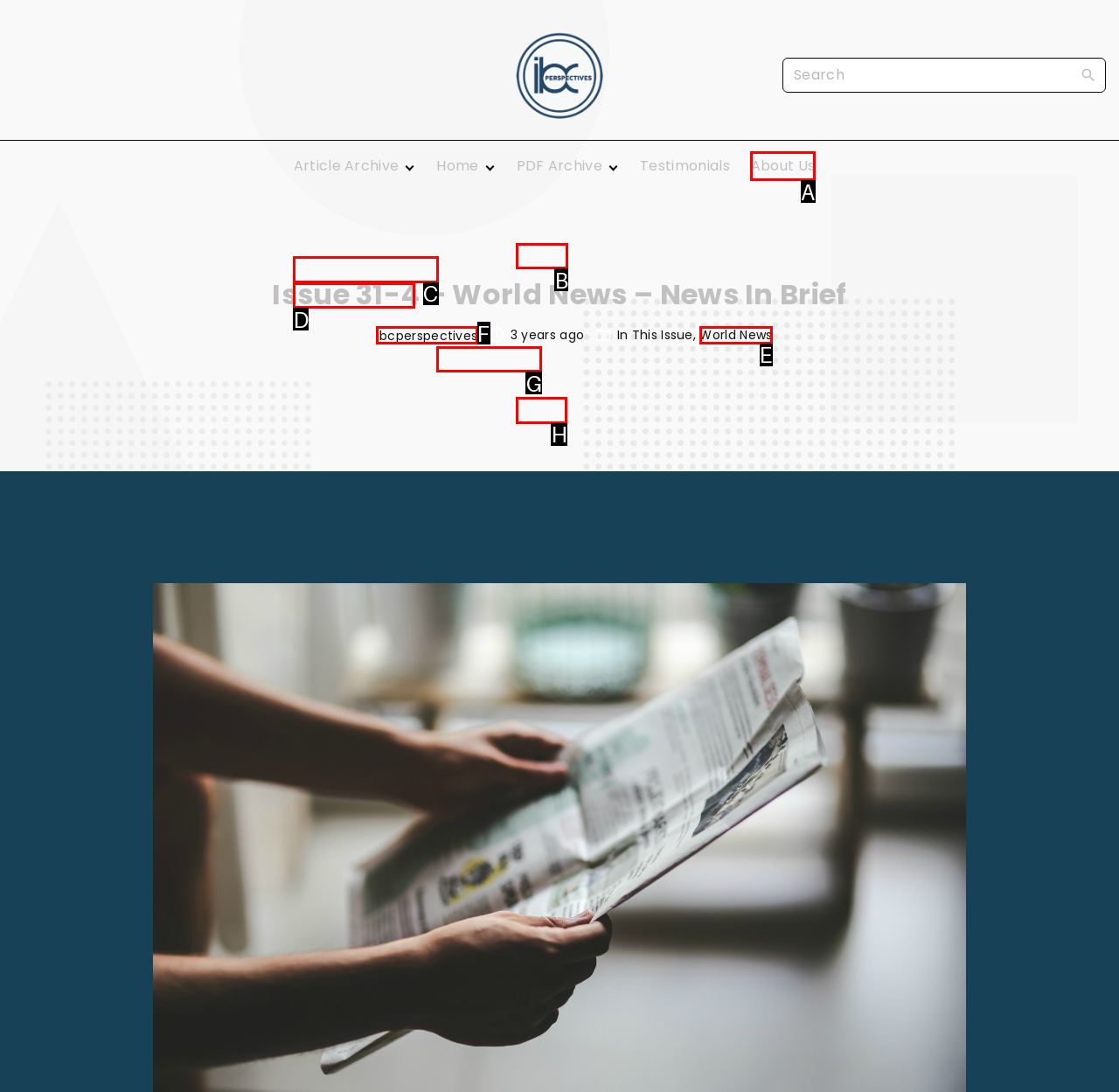Indicate the letter of the UI element that should be clicked to accomplish the task: Go to World News. Answer with the letter only.

E